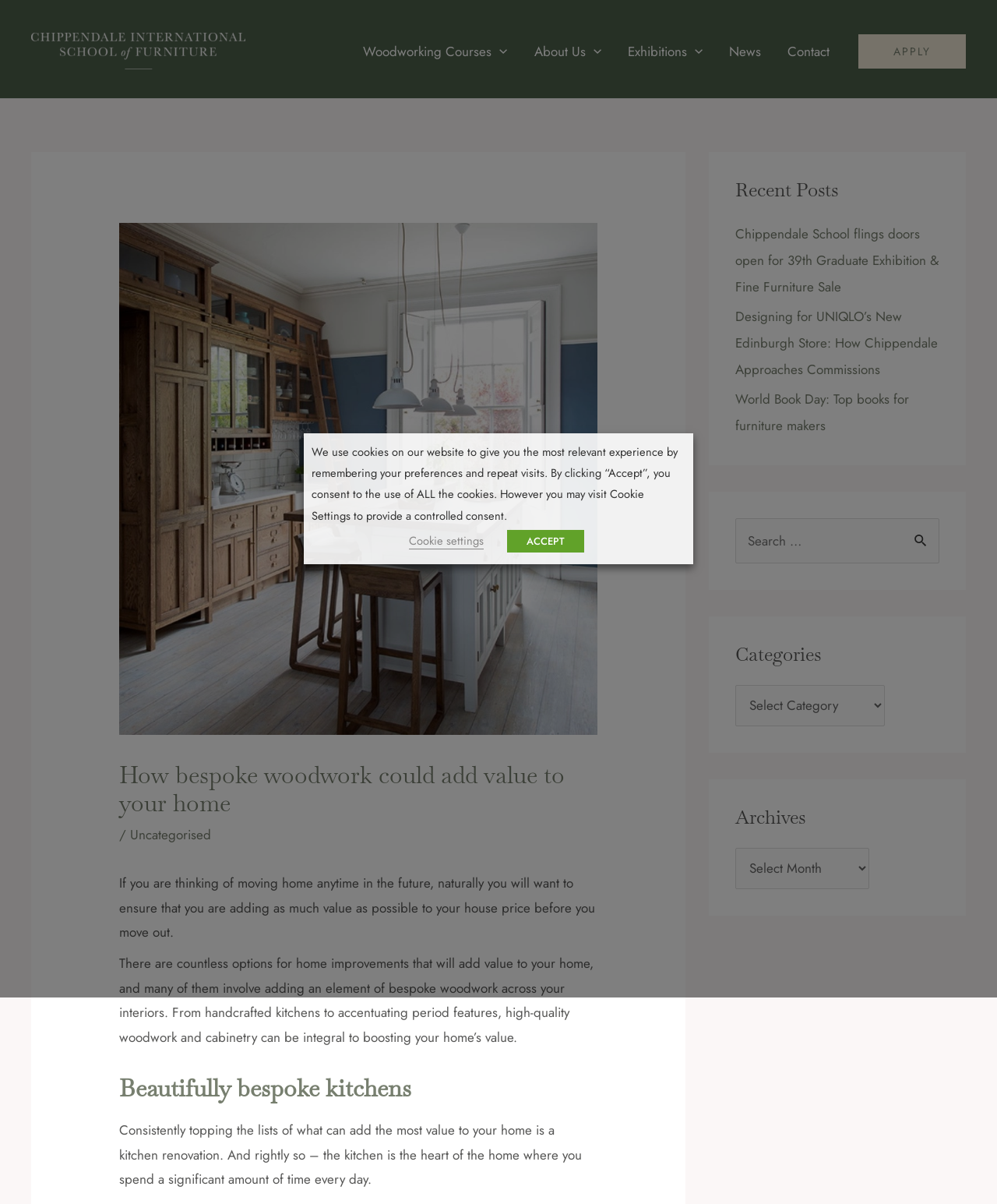Please determine the bounding box coordinates of the area that needs to be clicked to complete this task: 'View recent posts'. The coordinates must be four float numbers between 0 and 1, formatted as [left, top, right, bottom].

[0.738, 0.183, 0.942, 0.364]